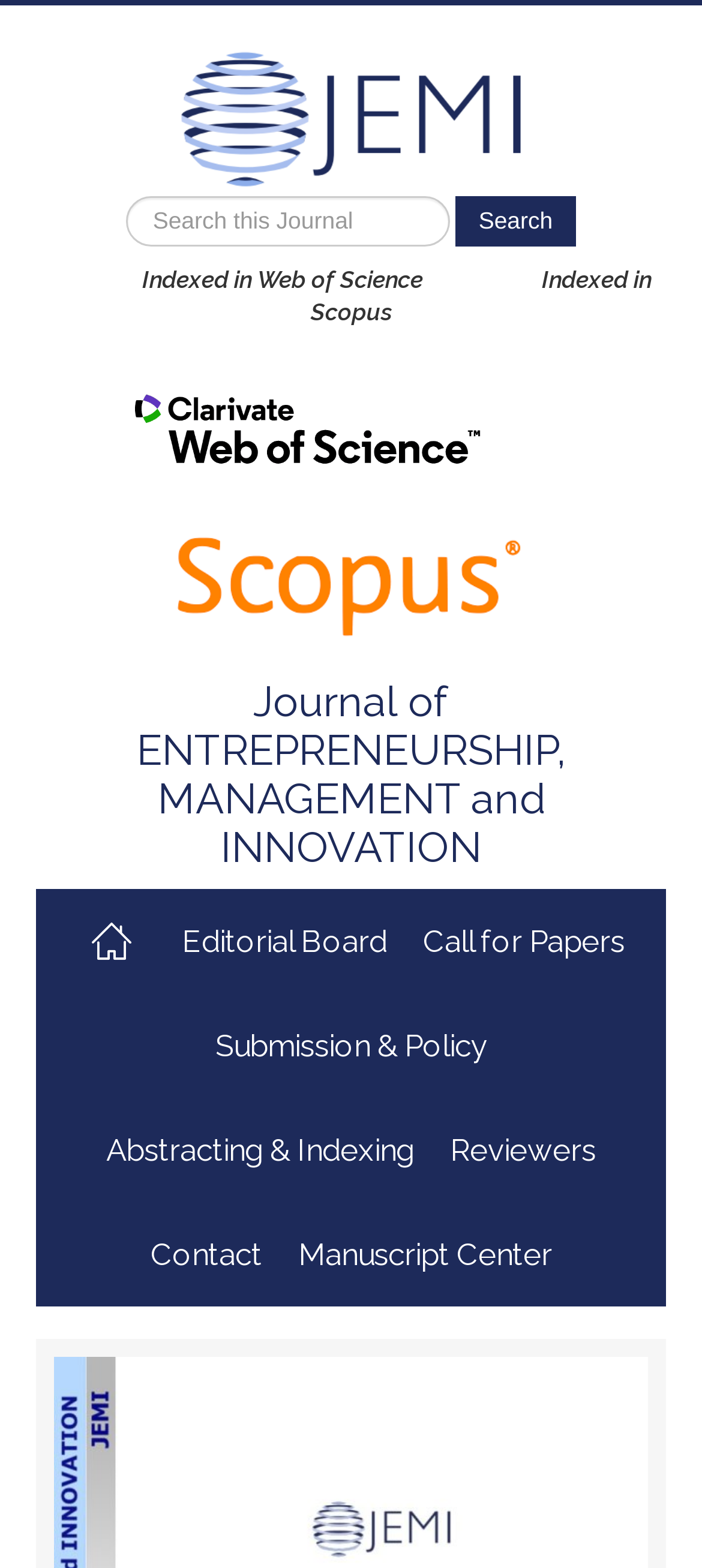What is the purpose of the search box?
Using the image as a reference, give a one-word or short phrase answer.

To search the journal